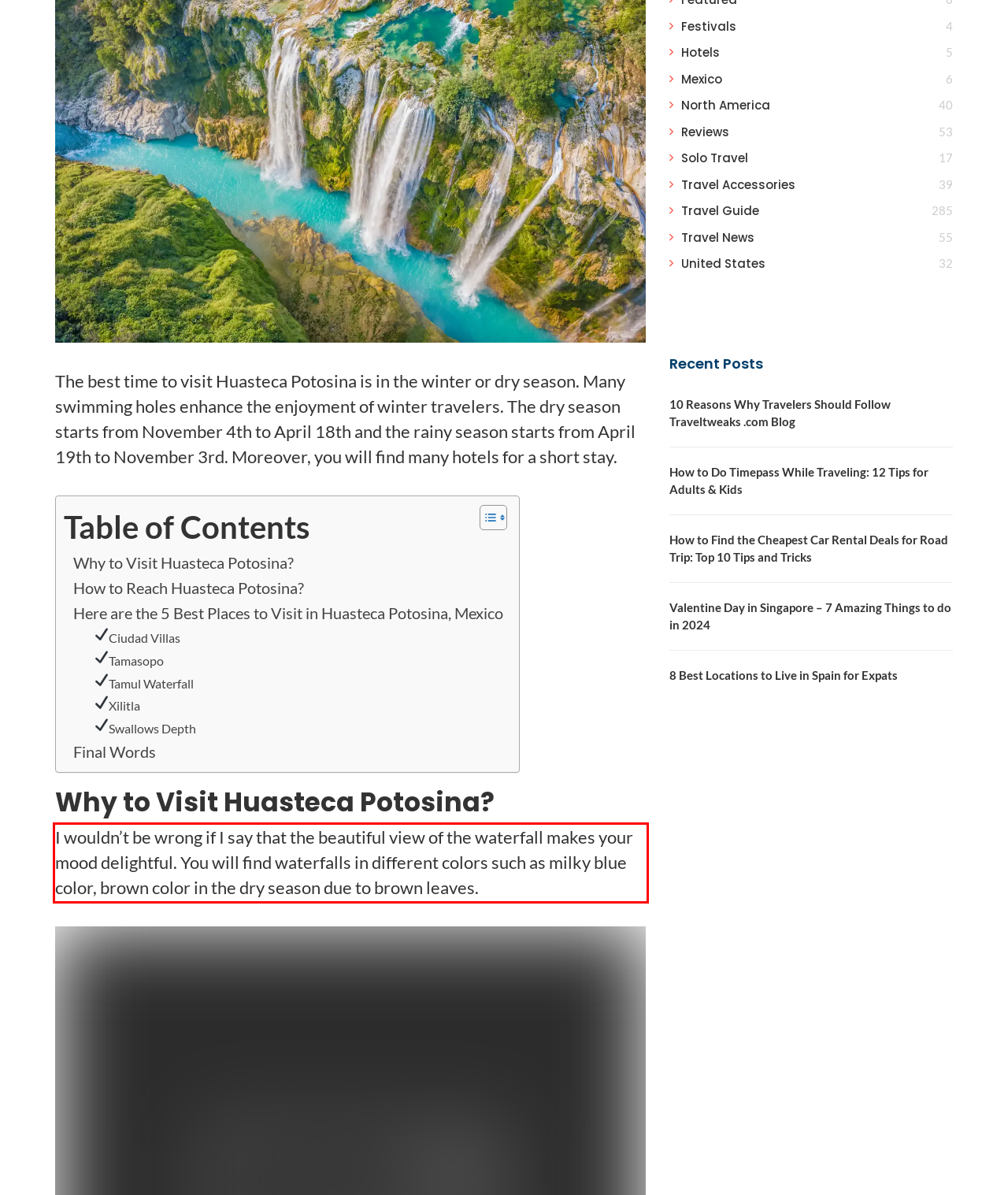You are presented with a screenshot containing a red rectangle. Extract the text found inside this red bounding box.

I wouldn’t be wrong if I say that the beautiful view of the waterfall makes your mood delightful. You will find waterfalls in different colors such as milky blue color, brown color in the dry season due to brown leaves.